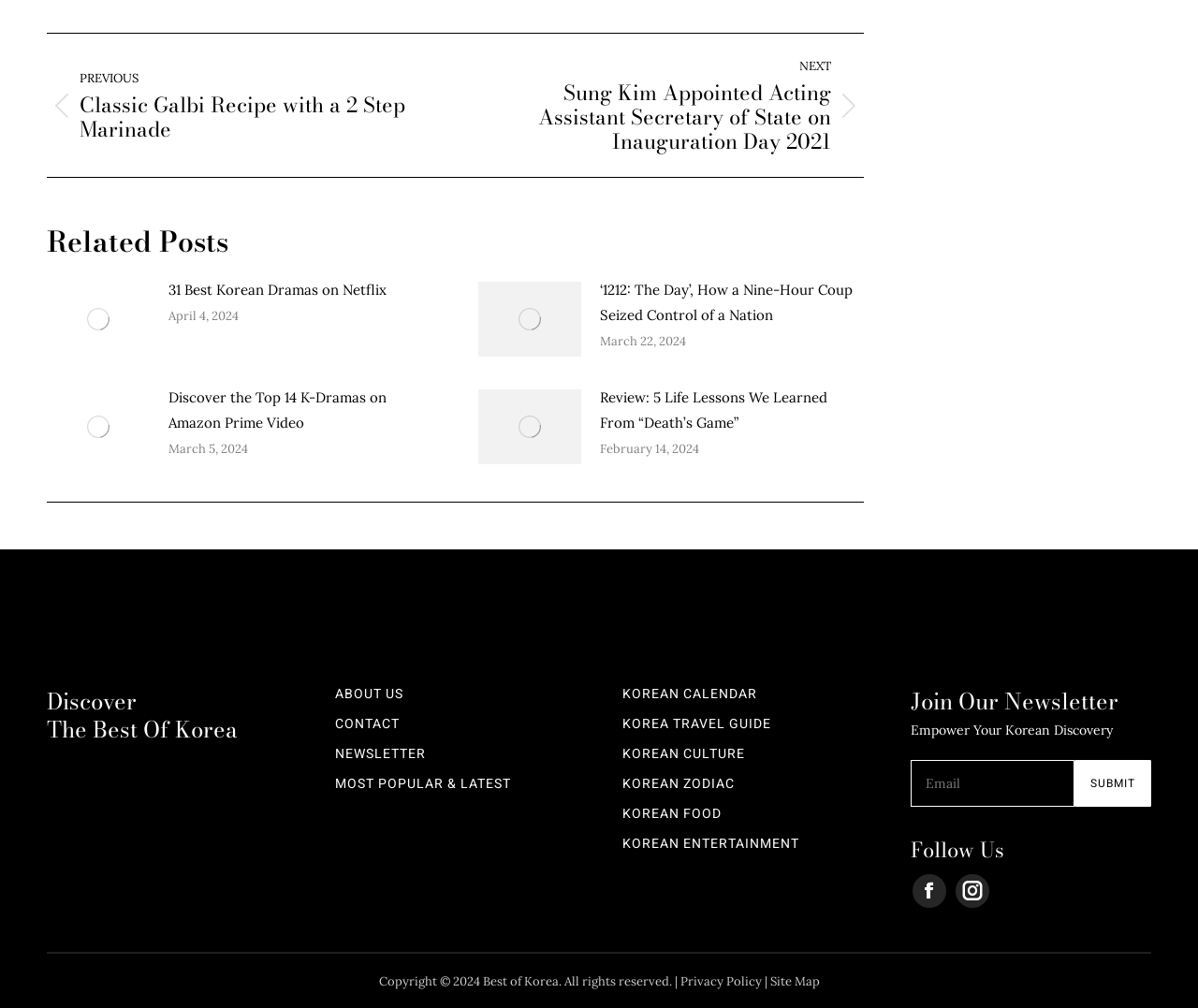What is the copyright year of the website? Analyze the screenshot and reply with just one word or a short phrase.

2024